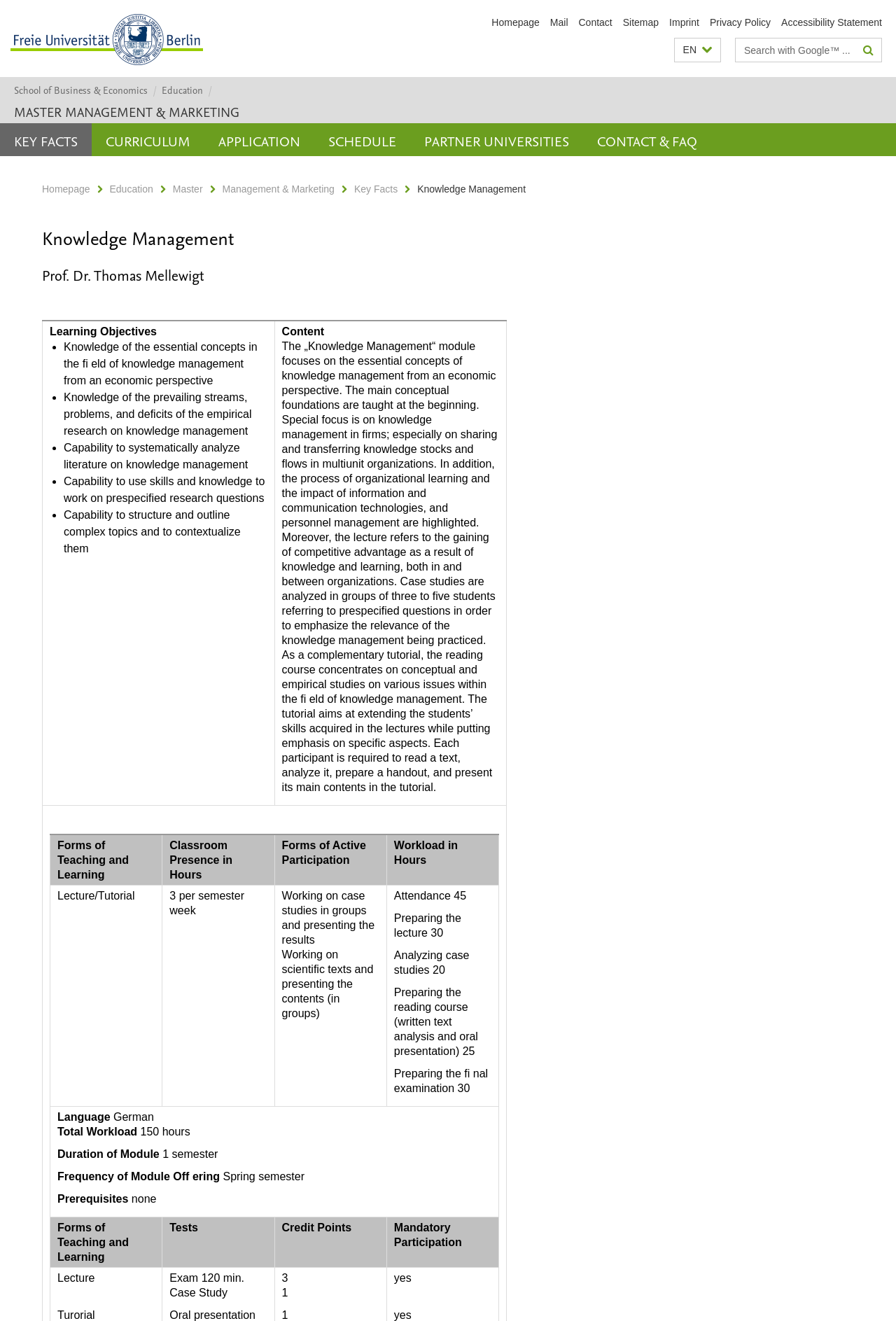Locate the bounding box coordinates of the UI element described by: "Privacy Policy". The bounding box coordinates should consist of four float numbers between 0 and 1, i.e., [left, top, right, bottom].

[0.792, 0.013, 0.86, 0.021]